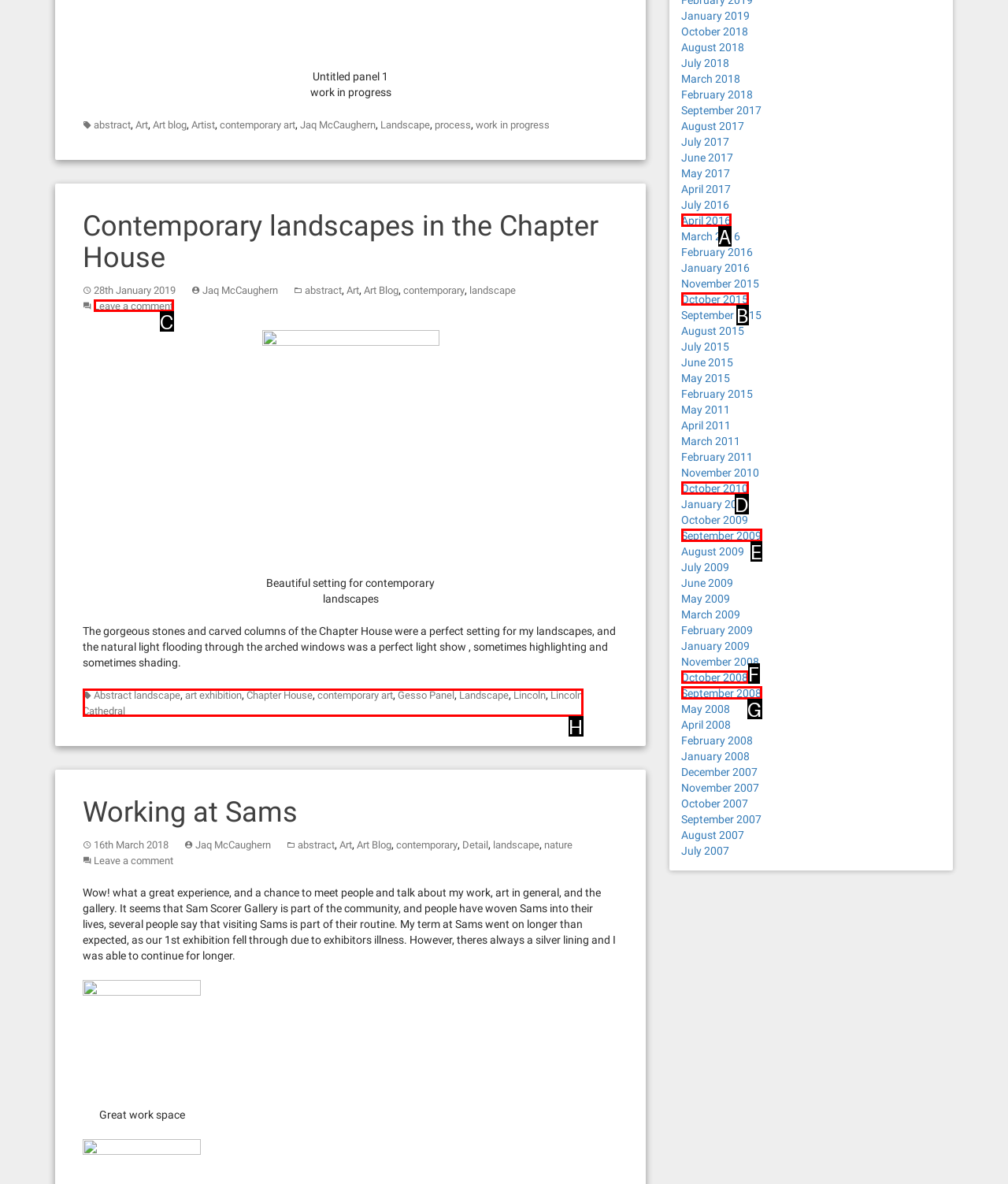Determine which option matches the element description: aria-label="Next slide"
Answer using the letter of the correct option.

None